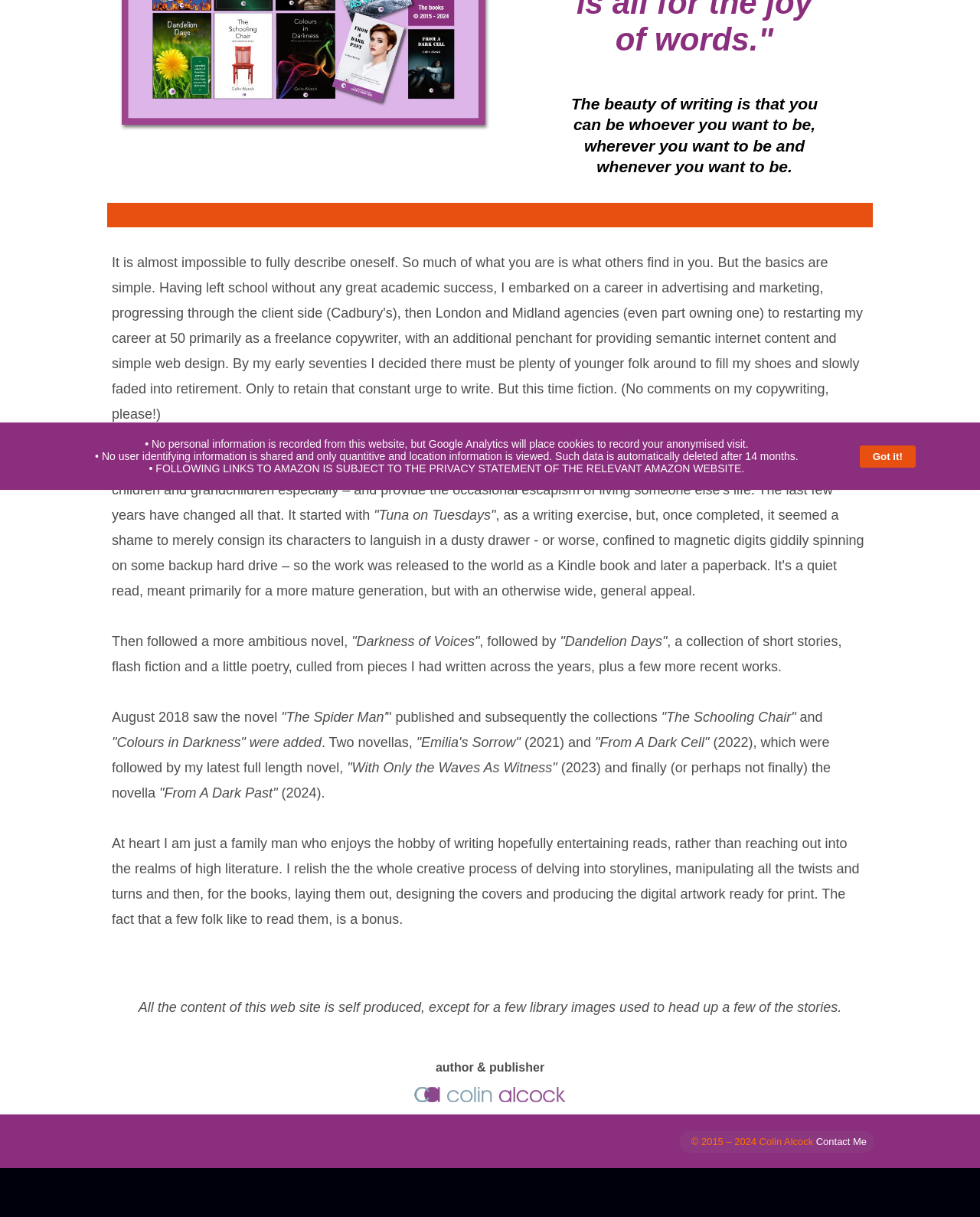Please find the bounding box for the UI component described as follows: "Contact Me".

[0.833, 0.933, 0.884, 0.943]